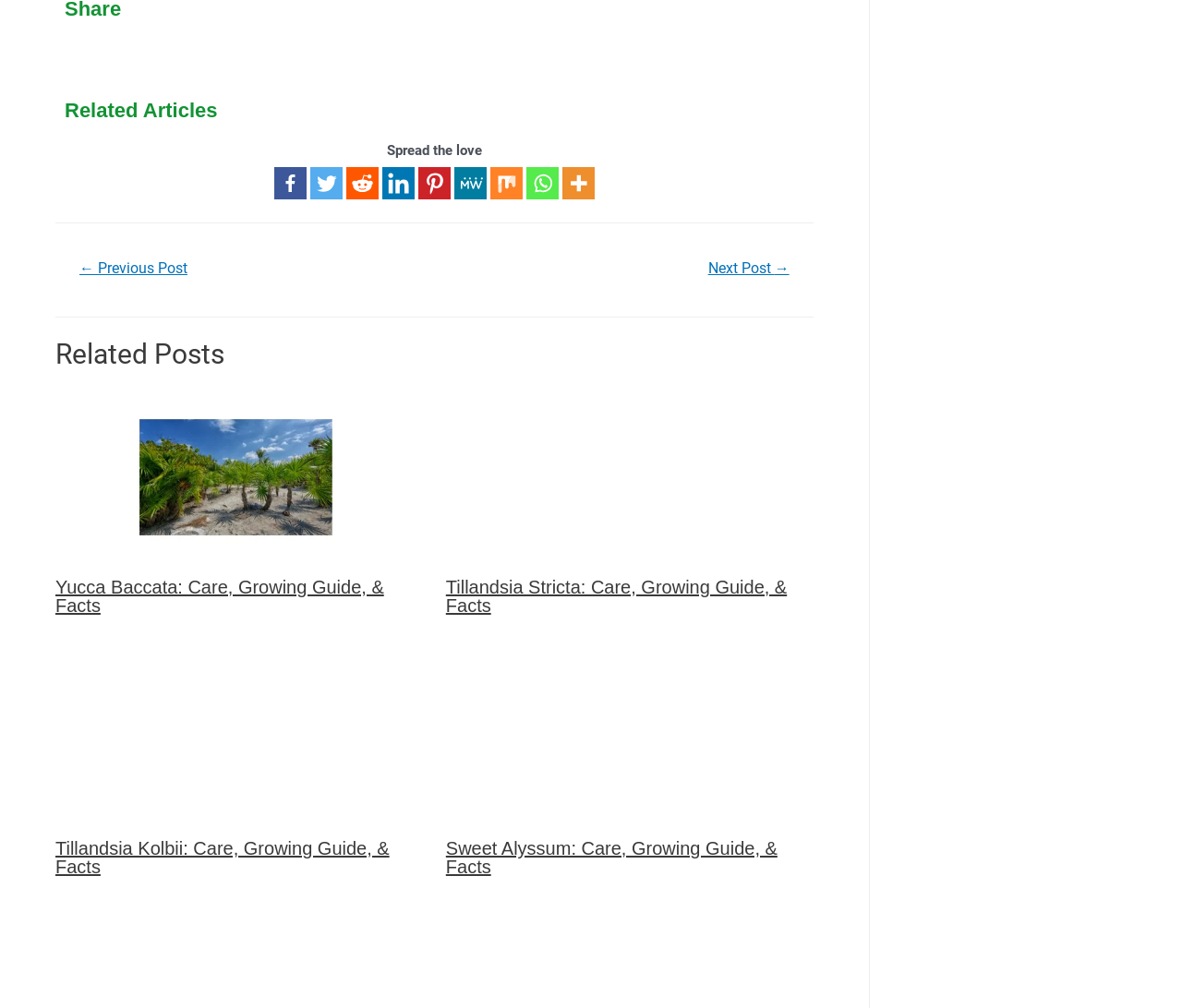Indicate the bounding box coordinates of the element that must be clicked to execute the instruction: "View next post". The coordinates should be given as four float numbers between 0 and 1, i.e., [left, top, right, bottom].

[0.58, 0.251, 0.686, 0.285]